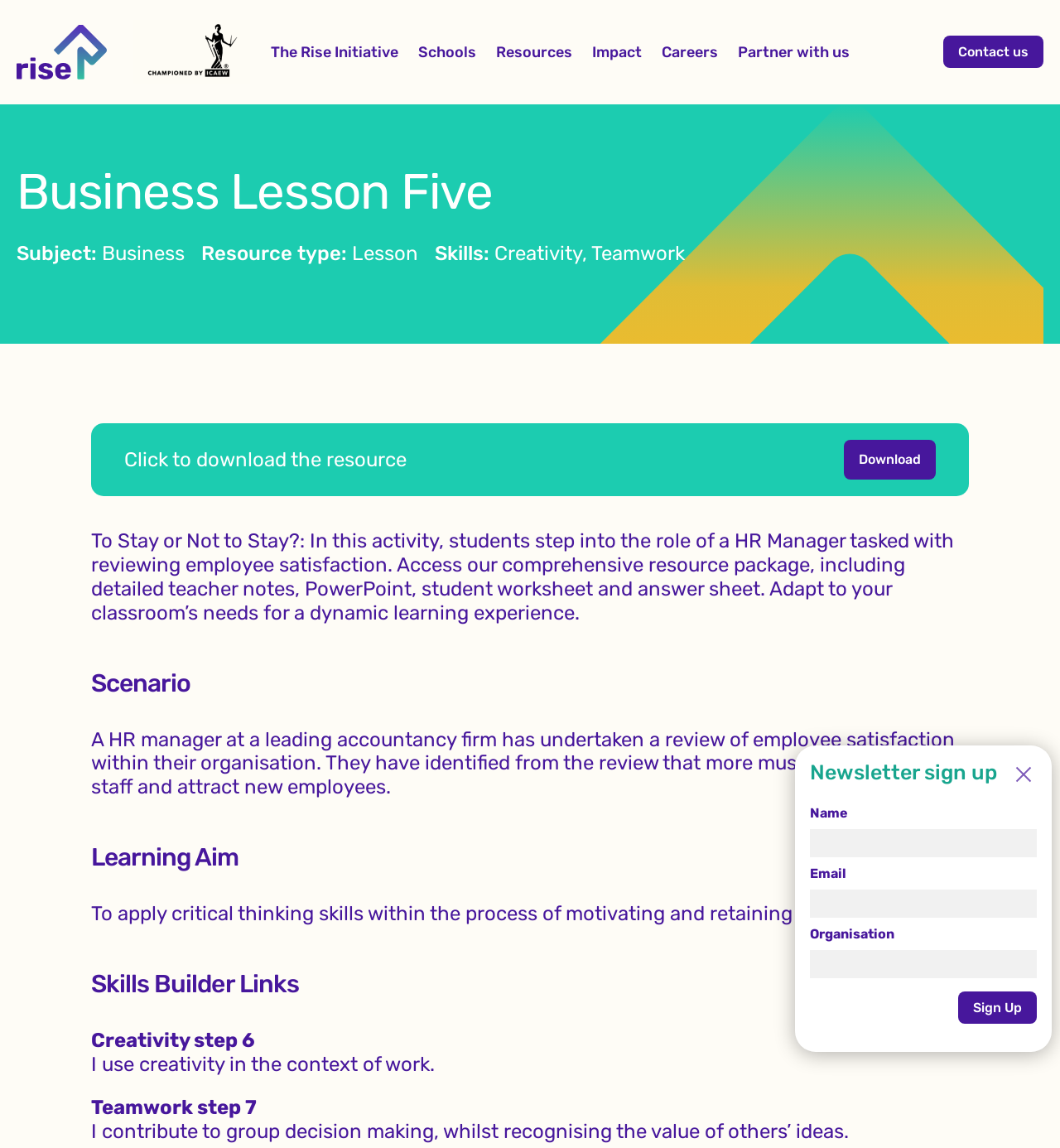Identify the bounding box coordinates of the part that should be clicked to carry out this instruction: "Click the 'The Rise Initiative' link".

[0.255, 0.037, 0.376, 0.053]